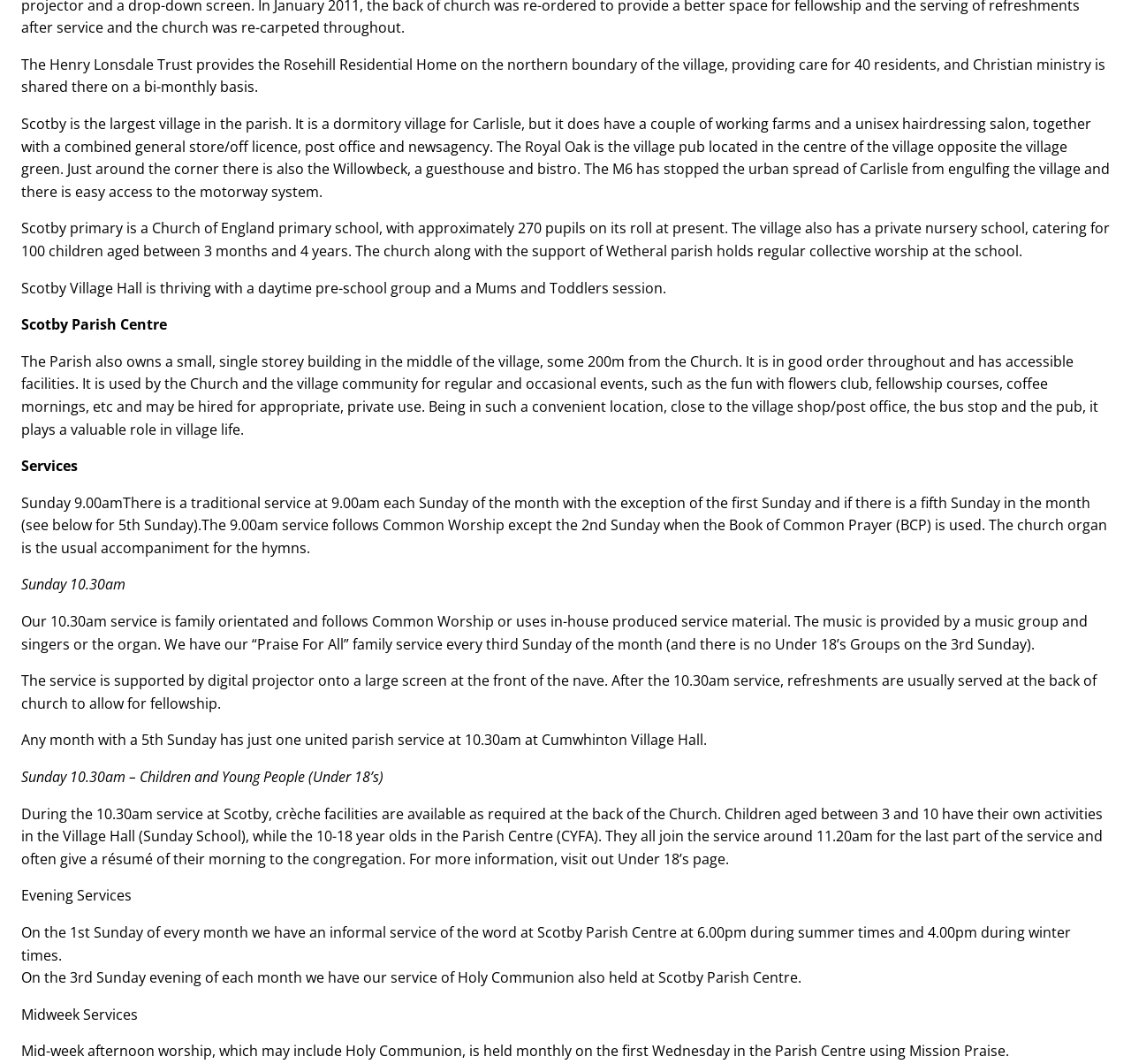Find and provide the bounding box coordinates for the UI element described with: "Colibri".

[0.674, 0.473, 0.712, 0.491]